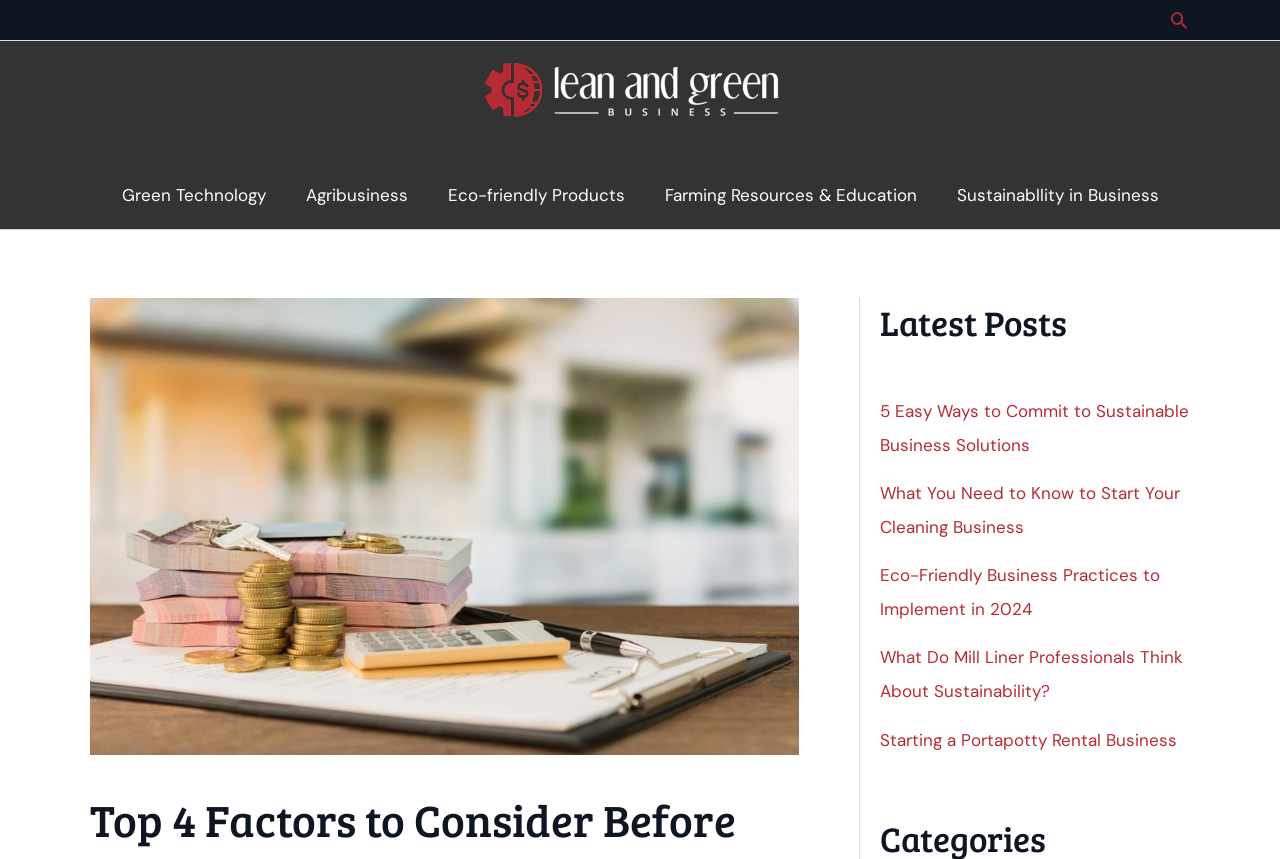Write a detailed summary of the webpage.

The webpage appears to be a blog or article page focused on providing information and resources related to sustainable business practices and home loans. 

At the top right corner, there is a search icon link. Below it, a header and footer logo is positioned, accompanied by an image of the same logo. 

To the left of the logo, a site navigation menu is located, containing five links: Green Technology, Agribusiness, Eco-friendly Products, Farming Resources & Education, and Sustainability in Business. 

Below the navigation menu, a large image related to money and loan applications is displayed. 

On the right side of the page, there are two sections. The top section is labeled "Latest Posts" and contains five links to different articles, including "5 Easy Ways to Commit to Sustainable Business Solutions", "What You Need to Know to Start Your Cleaning Business", "Eco-Friendly Business Practices to Implement in 2024", "What Do Mill Liner Professionals Think About Sustainability?", and "Starting a Portapotty Rental Business". 

The main content of the page is focused on providing guidance for home loan applications, with the title "4 Important Considerations Before Taking on Home Loans" and a brief introduction stating the importance of planning home loan applications thoroughly and carefully.